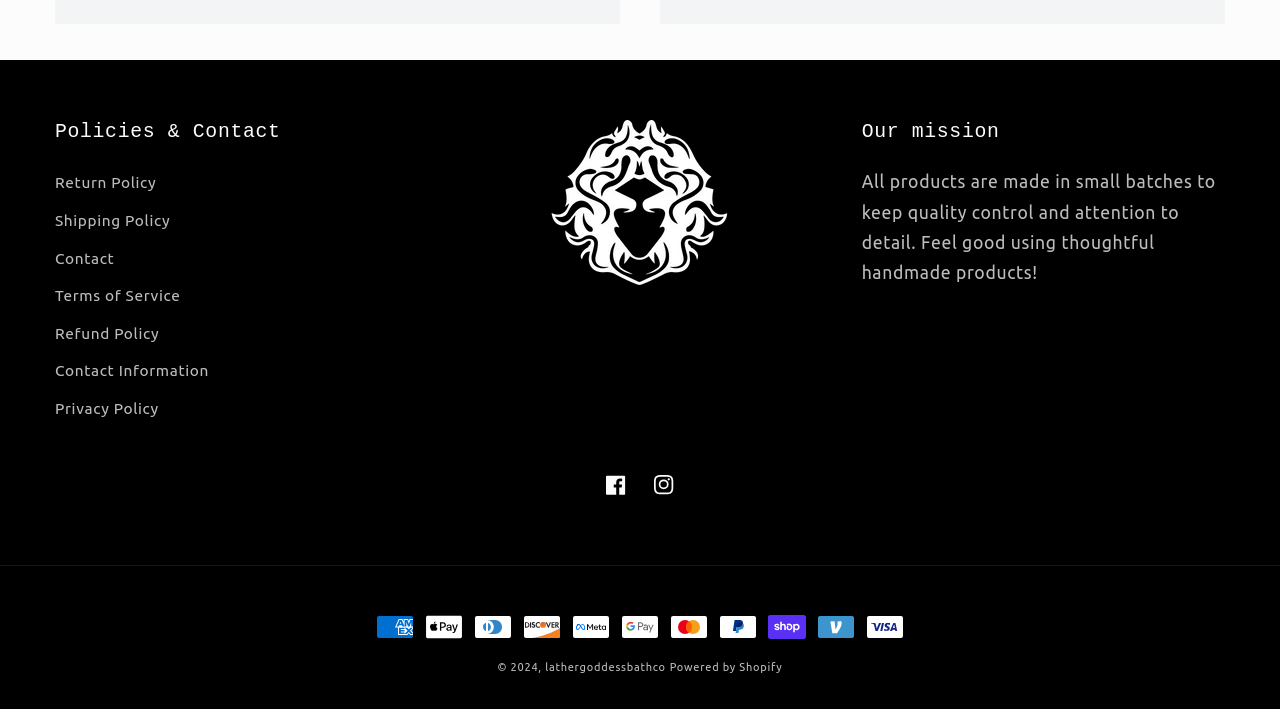Show the bounding box coordinates of the region that should be clicked to follow the instruction: "Visit lathergoddessbathco."

[0.426, 0.932, 0.52, 0.949]